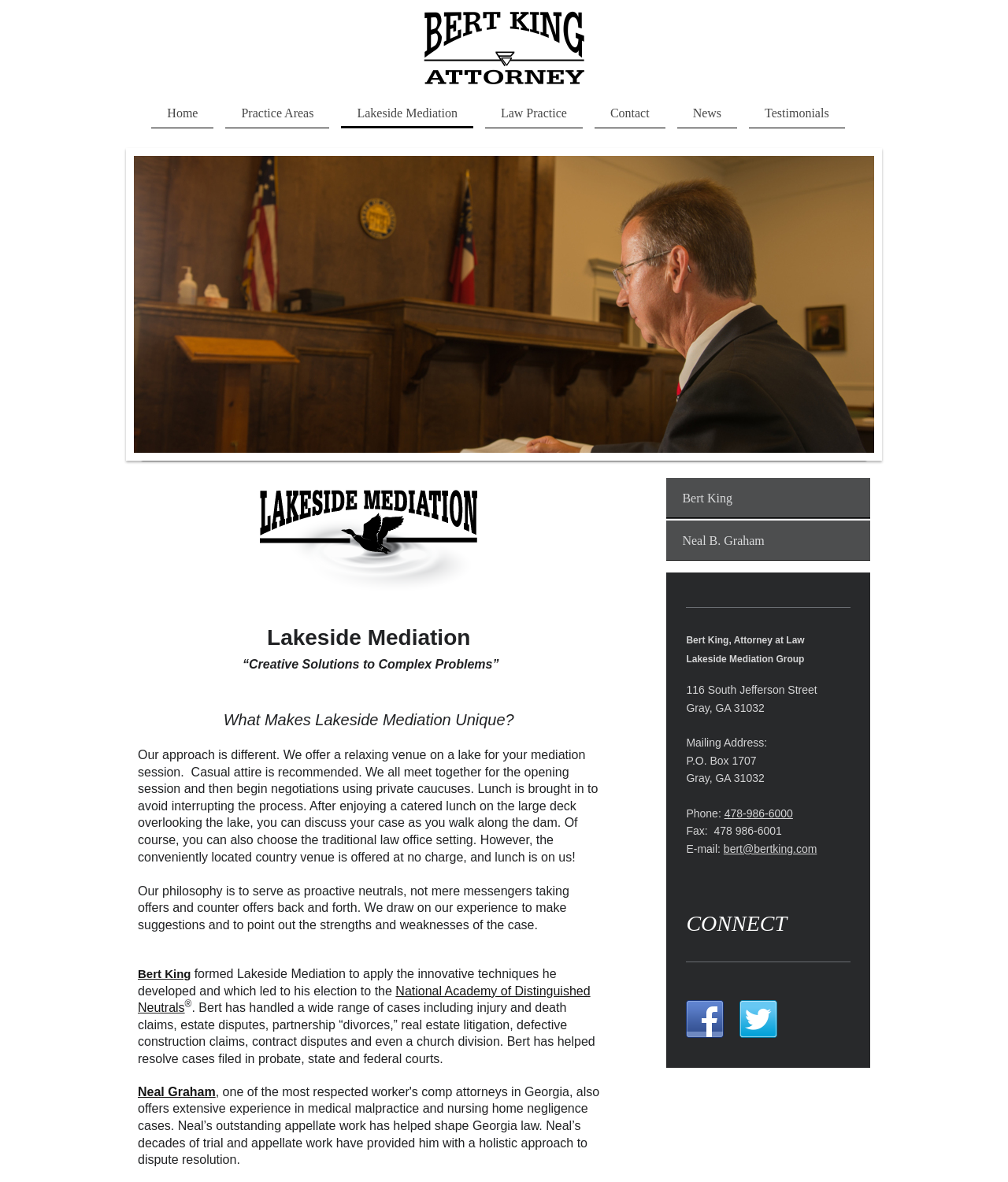Please identify the bounding box coordinates of the element's region that needs to be clicked to fulfill the following instruction: "Send an email to bert@bertking.com". The bounding box coordinates should consist of four float numbers between 0 and 1, i.e., [left, top, right, bottom].

[0.718, 0.713, 0.81, 0.723]